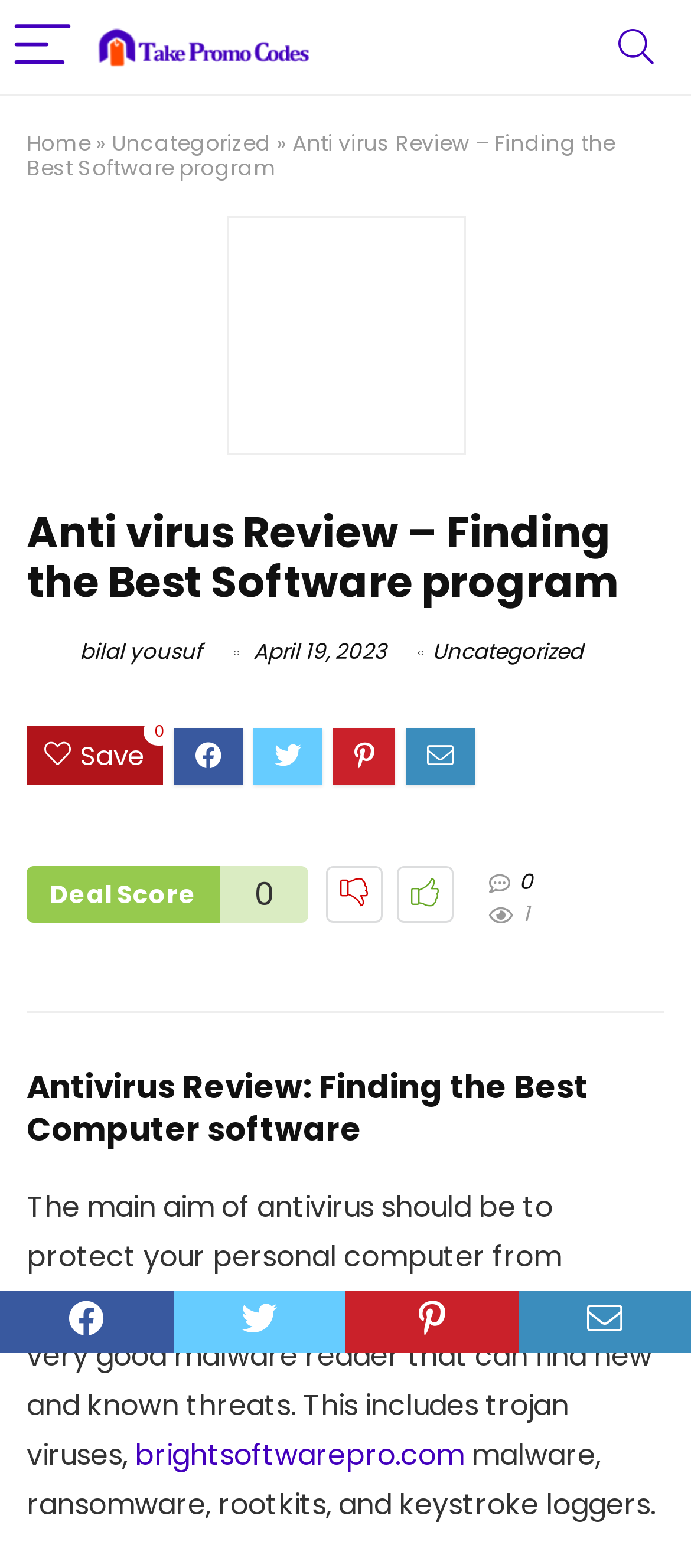Pinpoint the bounding box coordinates of the clickable area necessary to execute the following instruction: "Read the 'Anti virus Review – Finding the Best Software program' article". The coordinates should be given as four float numbers between 0 and 1, namely [left, top, right, bottom].

[0.038, 0.324, 0.962, 0.387]